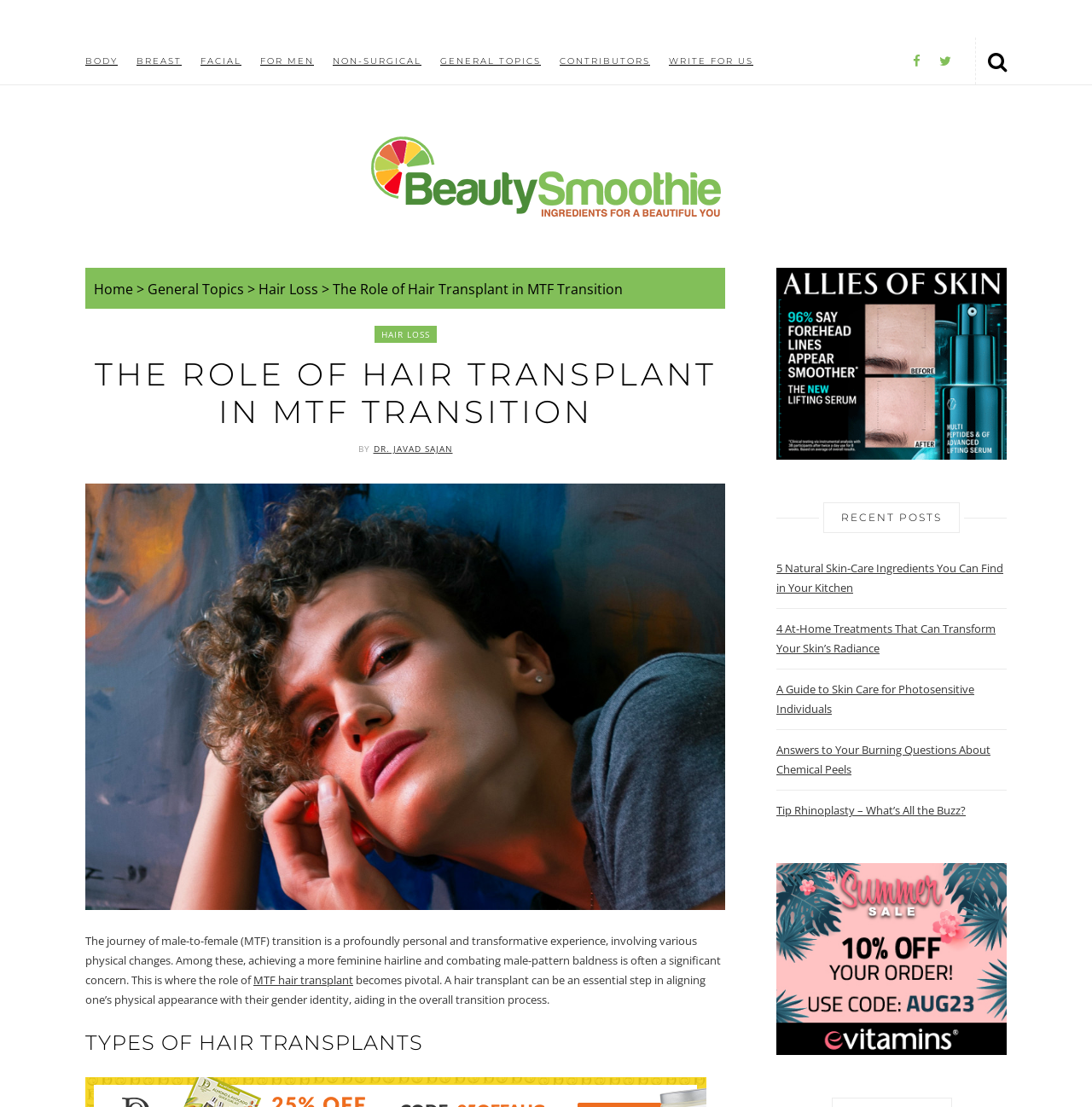What is the title or heading displayed on the webpage?

THE ROLE OF HAIR TRANSPLANT IN MTF TRANSITION